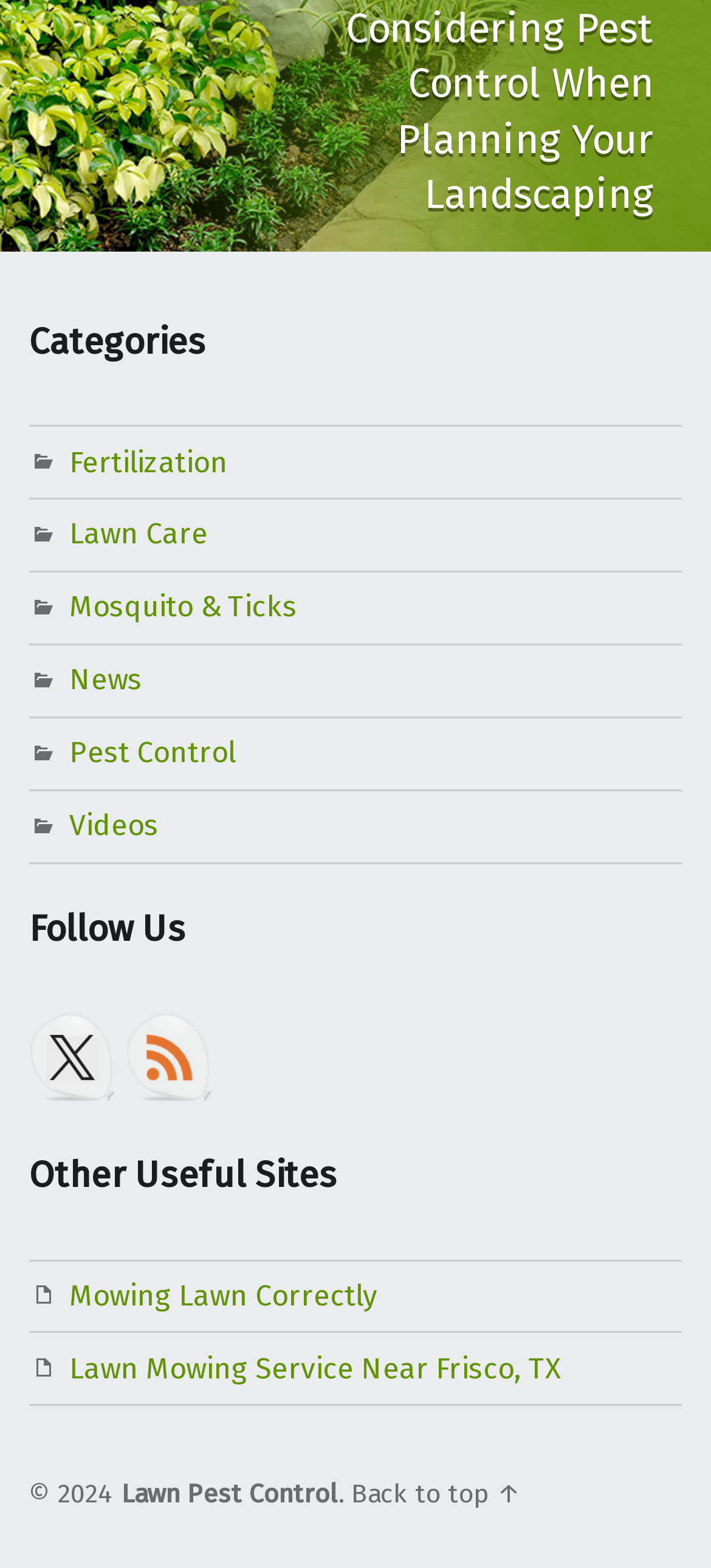Determine the bounding box for the described HTML element: "Mowing Lawn Correctly". Ensure the coordinates are four float numbers between 0 and 1 in the format [left, top, right, bottom].

[0.097, 0.815, 0.531, 0.837]